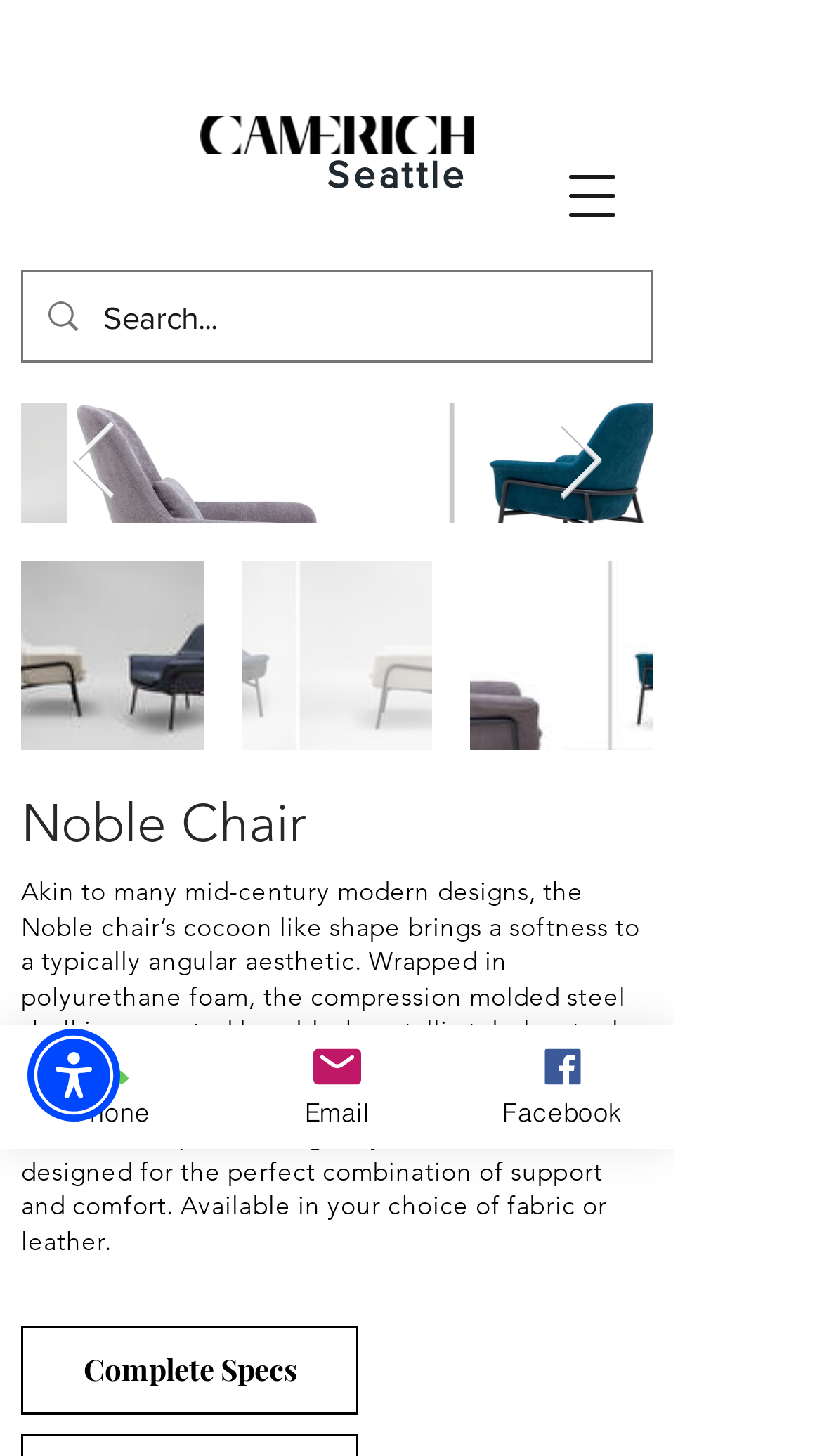Use a single word or phrase to answer the question: How many navigation buttons are there?

2